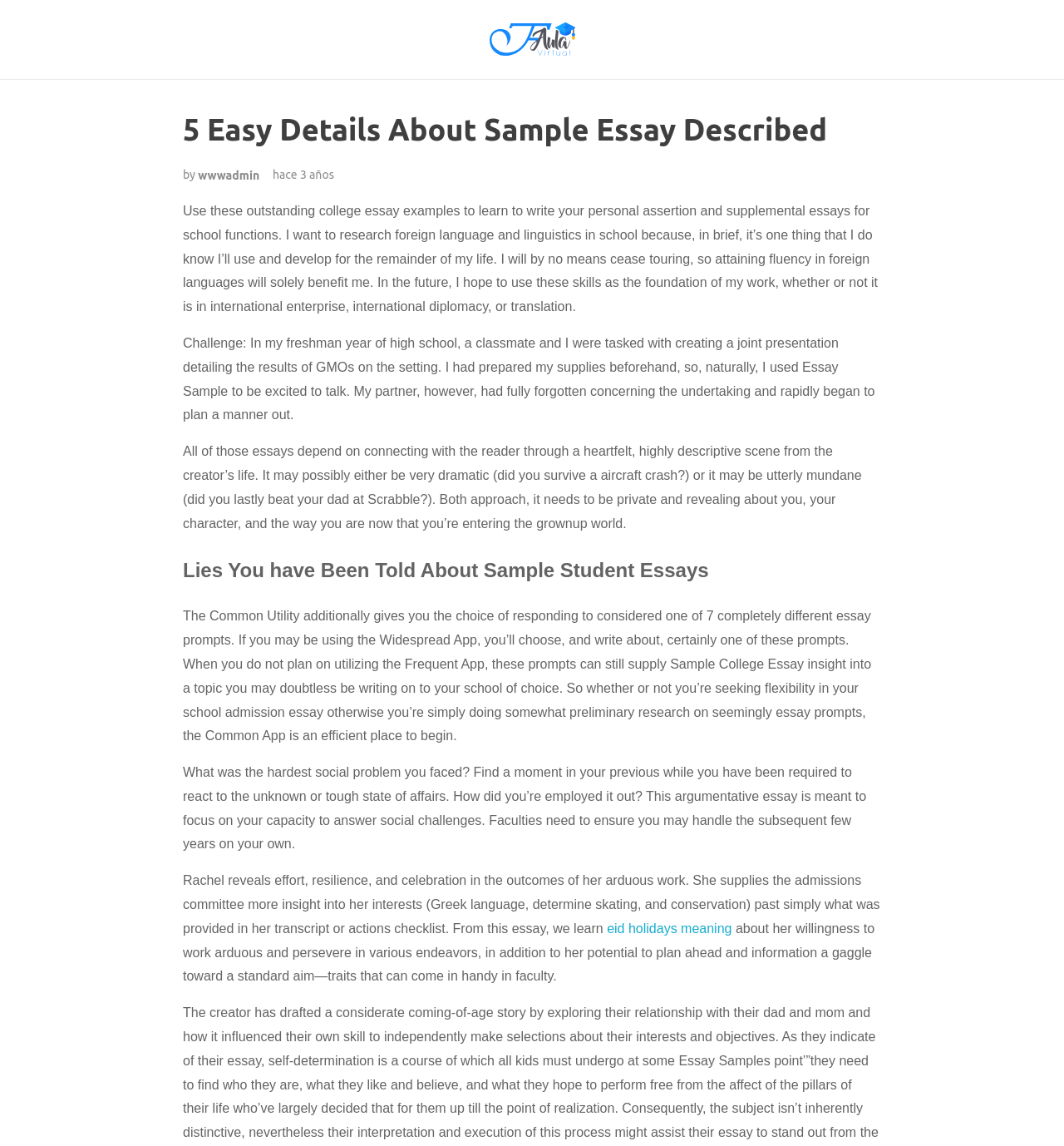Show the bounding box coordinates for the HTML element described as: "Aula Virtual JF".

[0.184, 0.02, 0.816, 0.049]